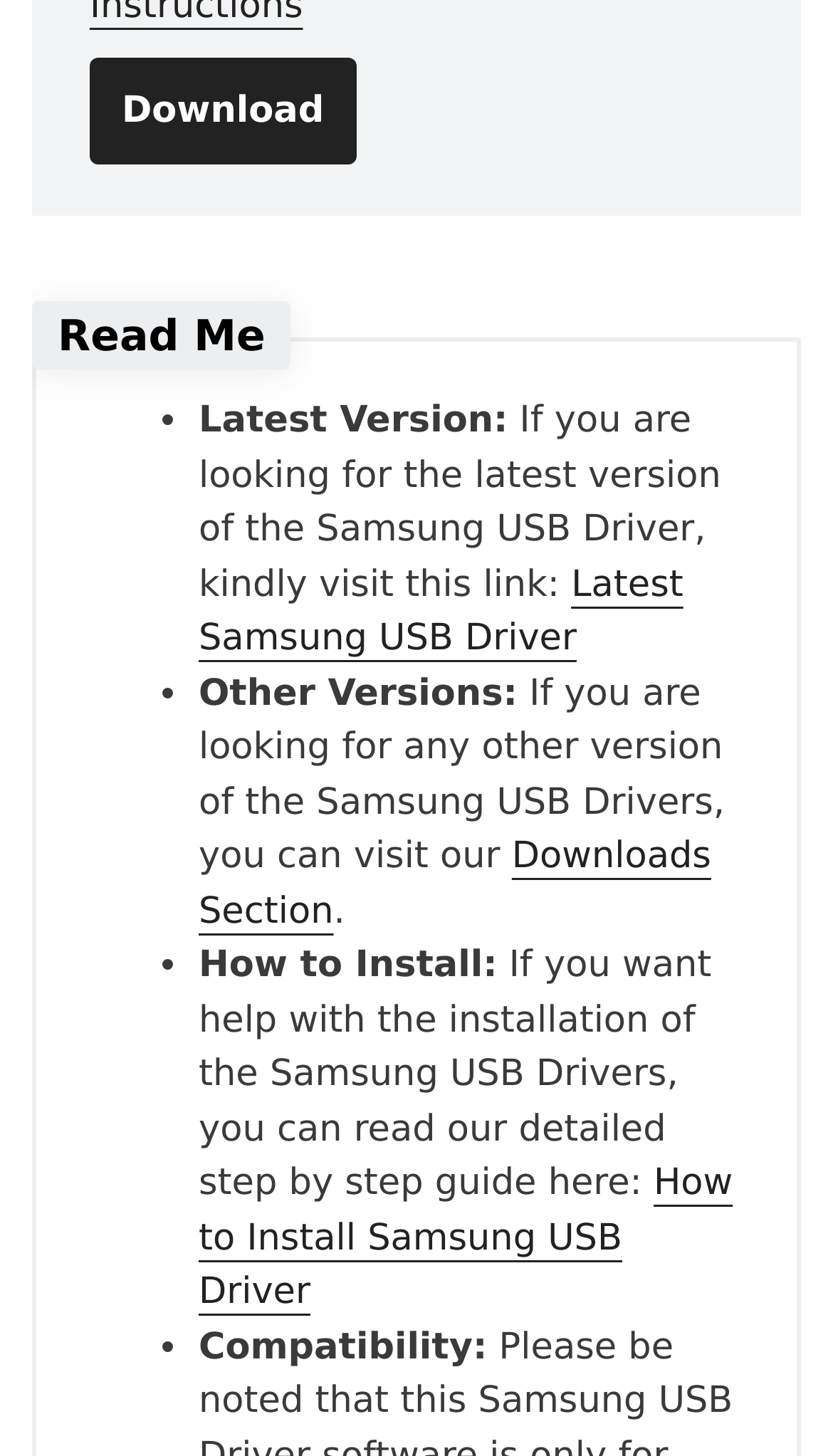Locate the bounding box coordinates of the UI element described by: "Downloads Section". The bounding box coordinates should consist of four float numbers between 0 and 1, i.e., [left, top, right, bottom].

[0.238, 0.574, 0.854, 0.641]